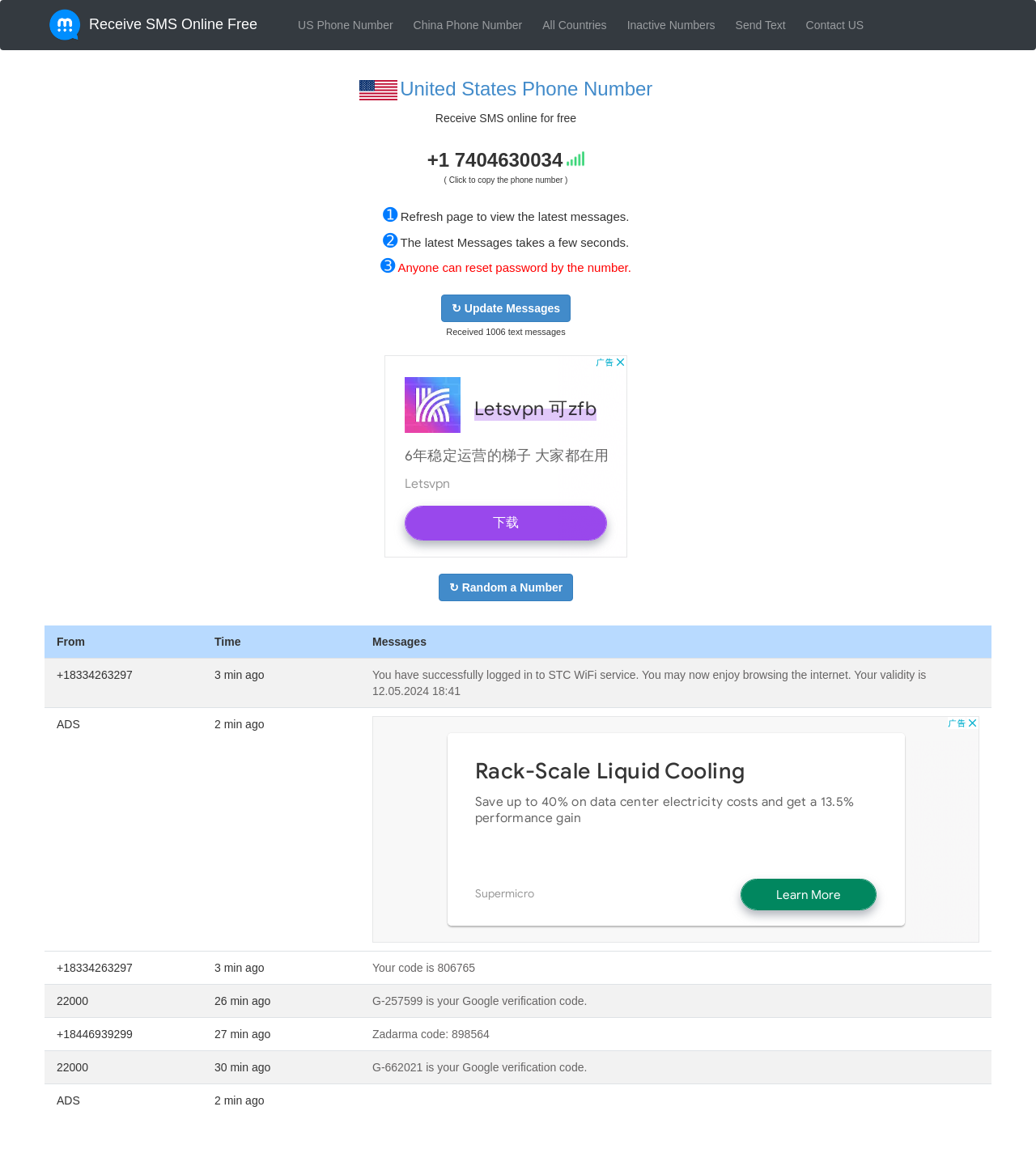Determine the bounding box for the UI element as described: "Receive SMS Online Free". The coordinates should be represented as four float numbers between 0 and 1, formatted as [left, top, right, bottom].

[0.043, 0.004, 0.252, 0.039]